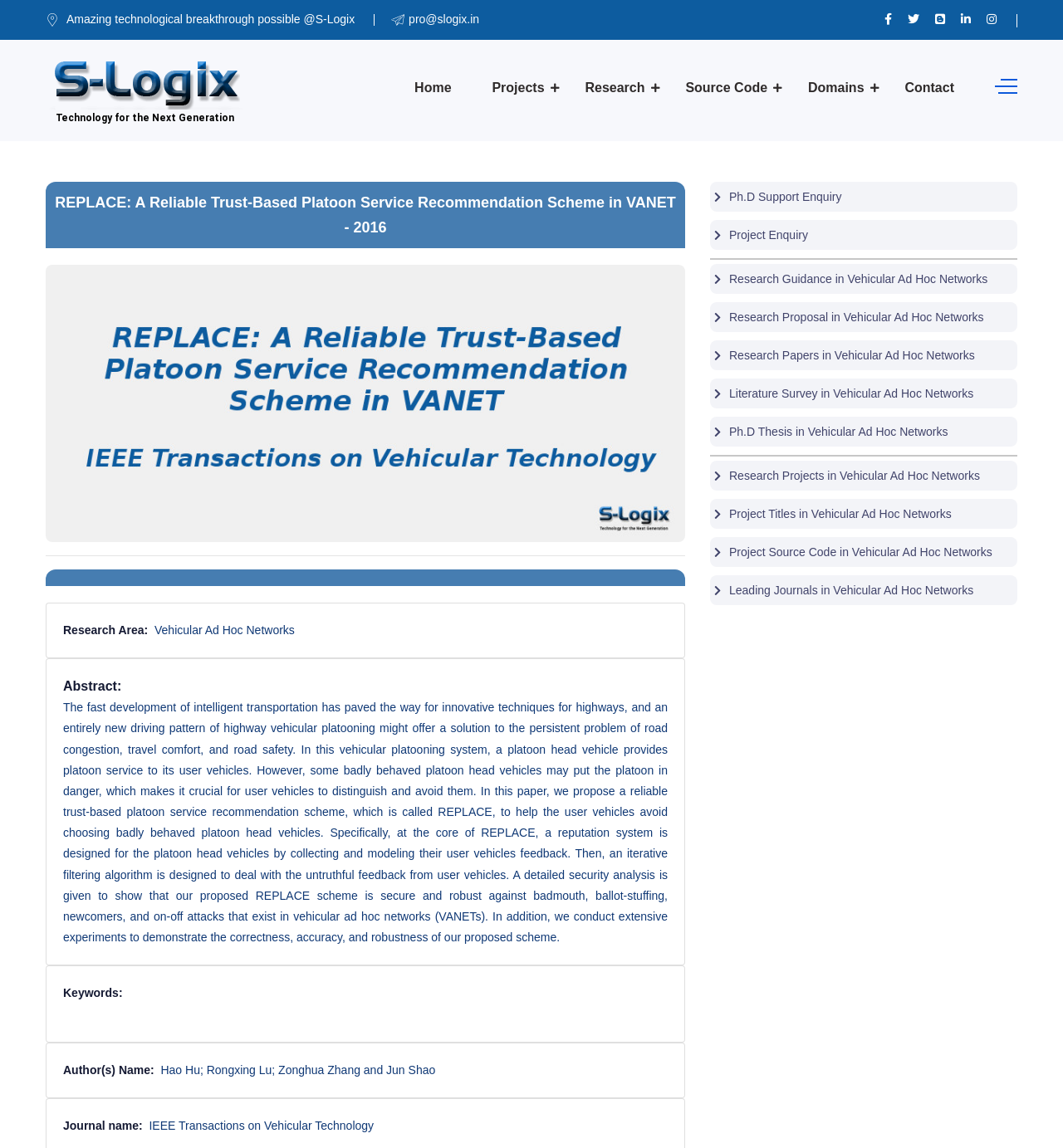Identify the bounding box for the described UI element: "parent_node: Office Address".

[0.043, 0.035, 0.233, 0.123]